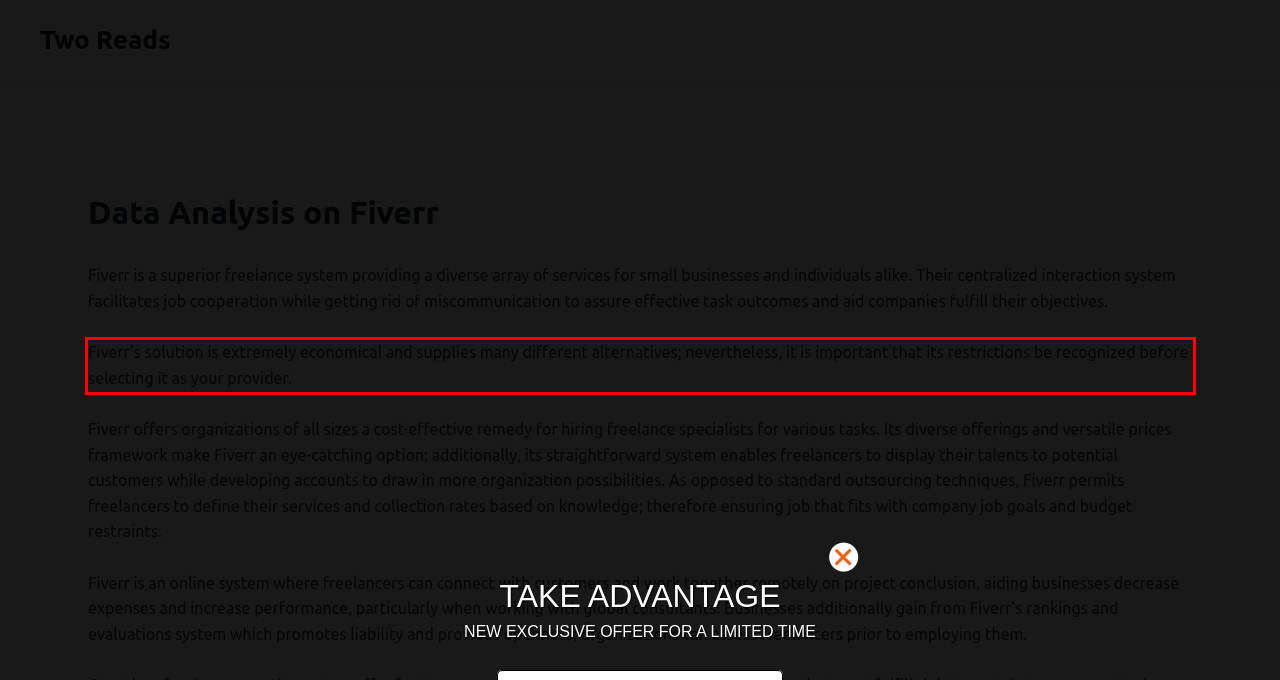Examine the screenshot of the webpage, locate the red bounding box, and perform OCR to extract the text contained within it.

Fiverr’s solution is extremely economical and supplies many different alternatives; nevertheless, it is important that its restrictions be recognized before selecting it as your provider.